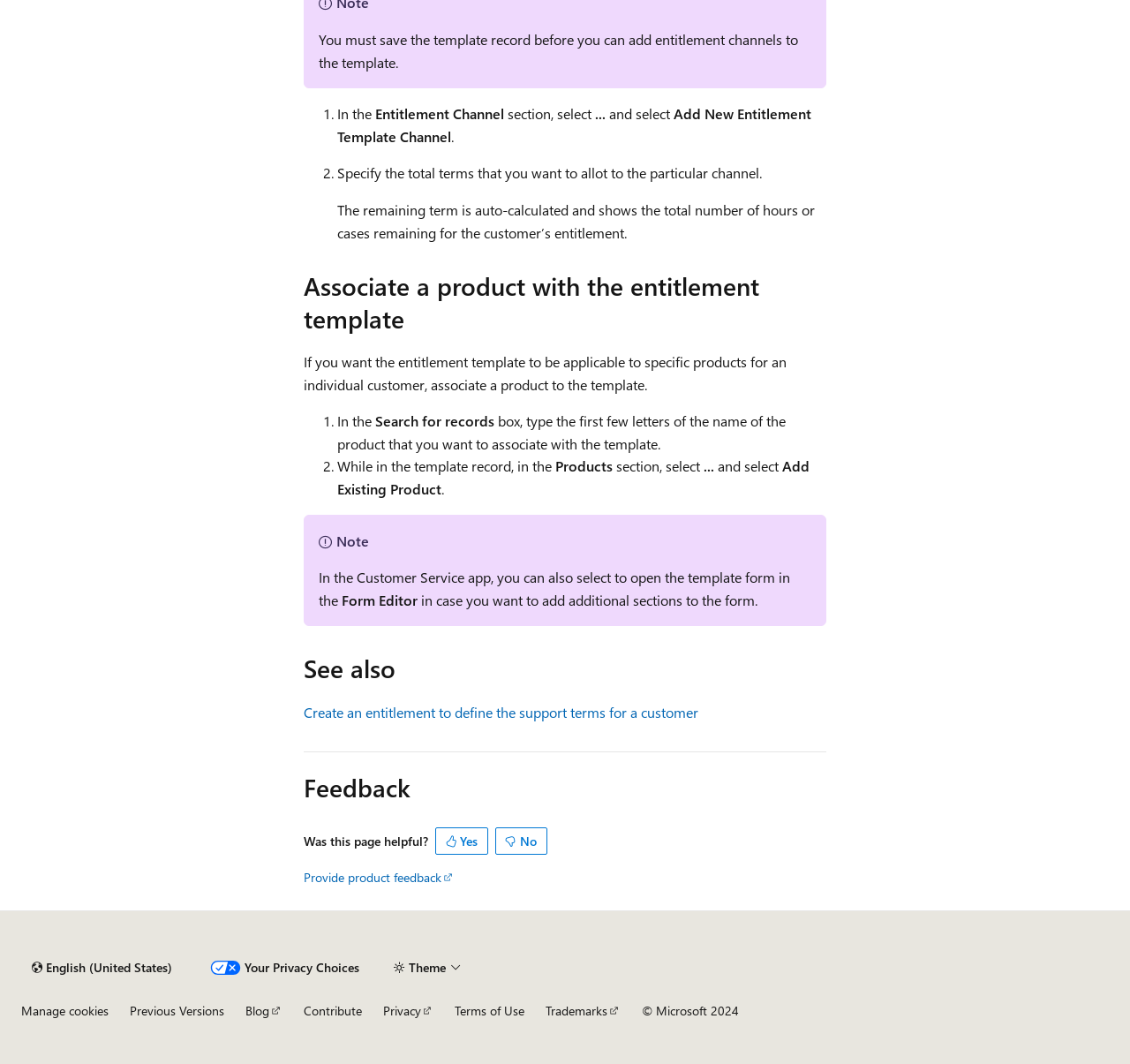Provide the bounding box for the UI element matching this description: "Trademarks".

[0.483, 0.941, 0.549, 0.957]